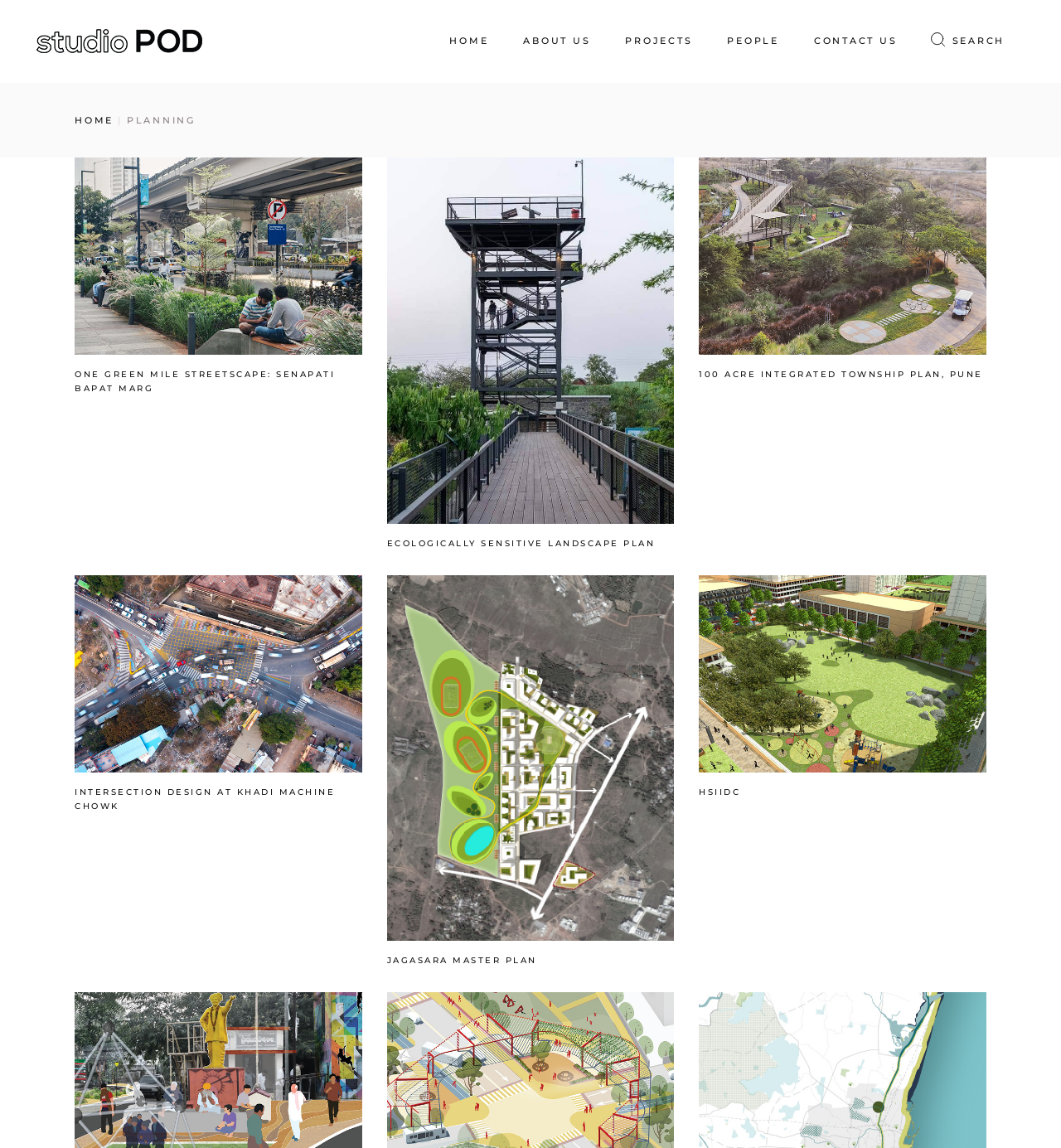How many navigation links are in the top menu?
Using the image as a reference, answer the question in detail.

I counted the number of links in the top menu navigation, which are 'HOME', 'ABOUT US', 'PROJECTS', 'PEOPLE', and 'CONTACT US', totaling 5 links.